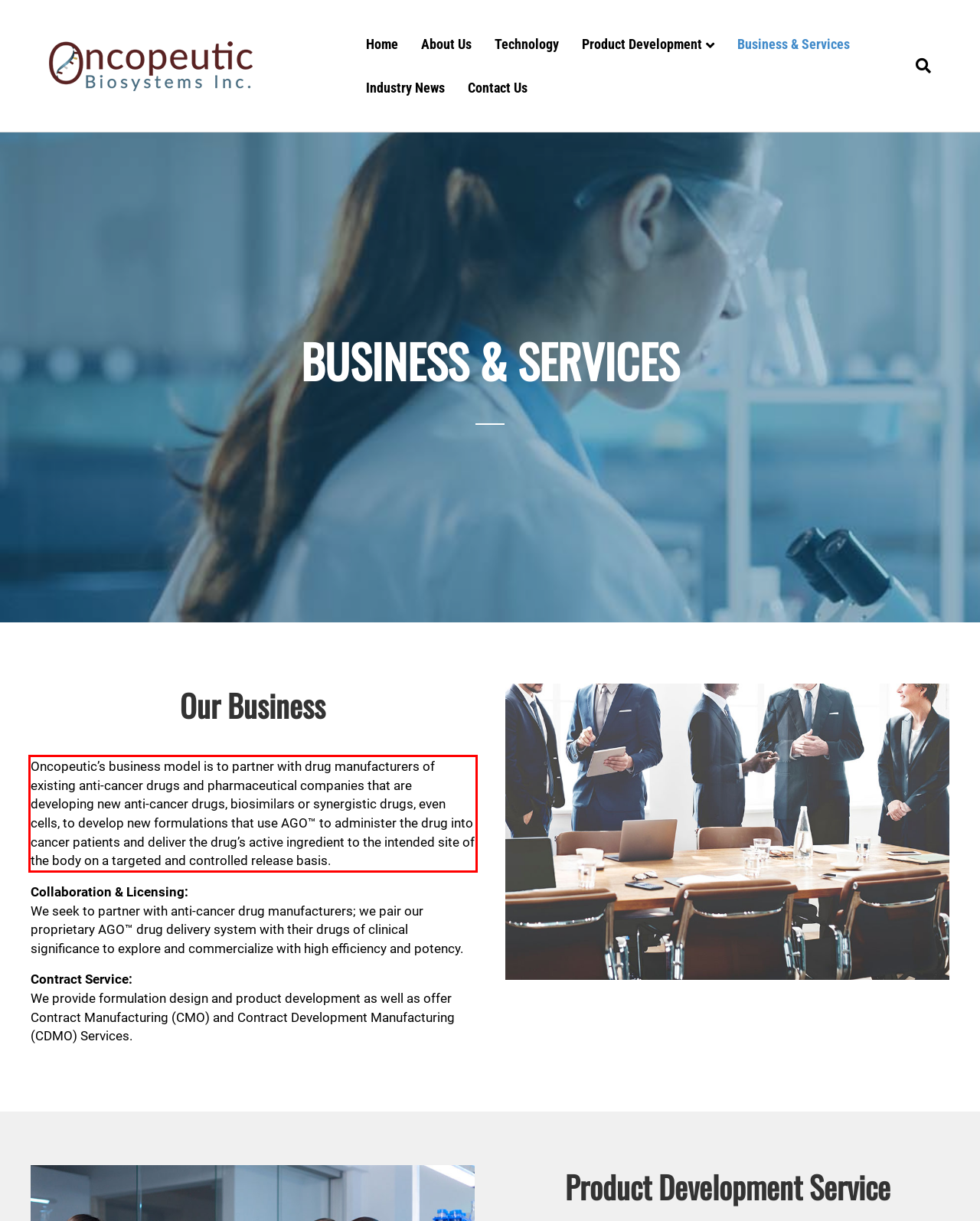Examine the screenshot of the webpage, locate the red bounding box, and perform OCR to extract the text contained within it.

Oncopeutic’s business model is to partner with drug manufacturers of existing anti-cancer drugs and pharmaceutical companies that are developing new anti-cancer drugs, biosimilars or synergistic drugs, even cells, to develop new formulations that use AGO™ to administer the drug into cancer patients and deliver the drug’s active ingredient to the intended site of the body on a targeted and controlled release basis.